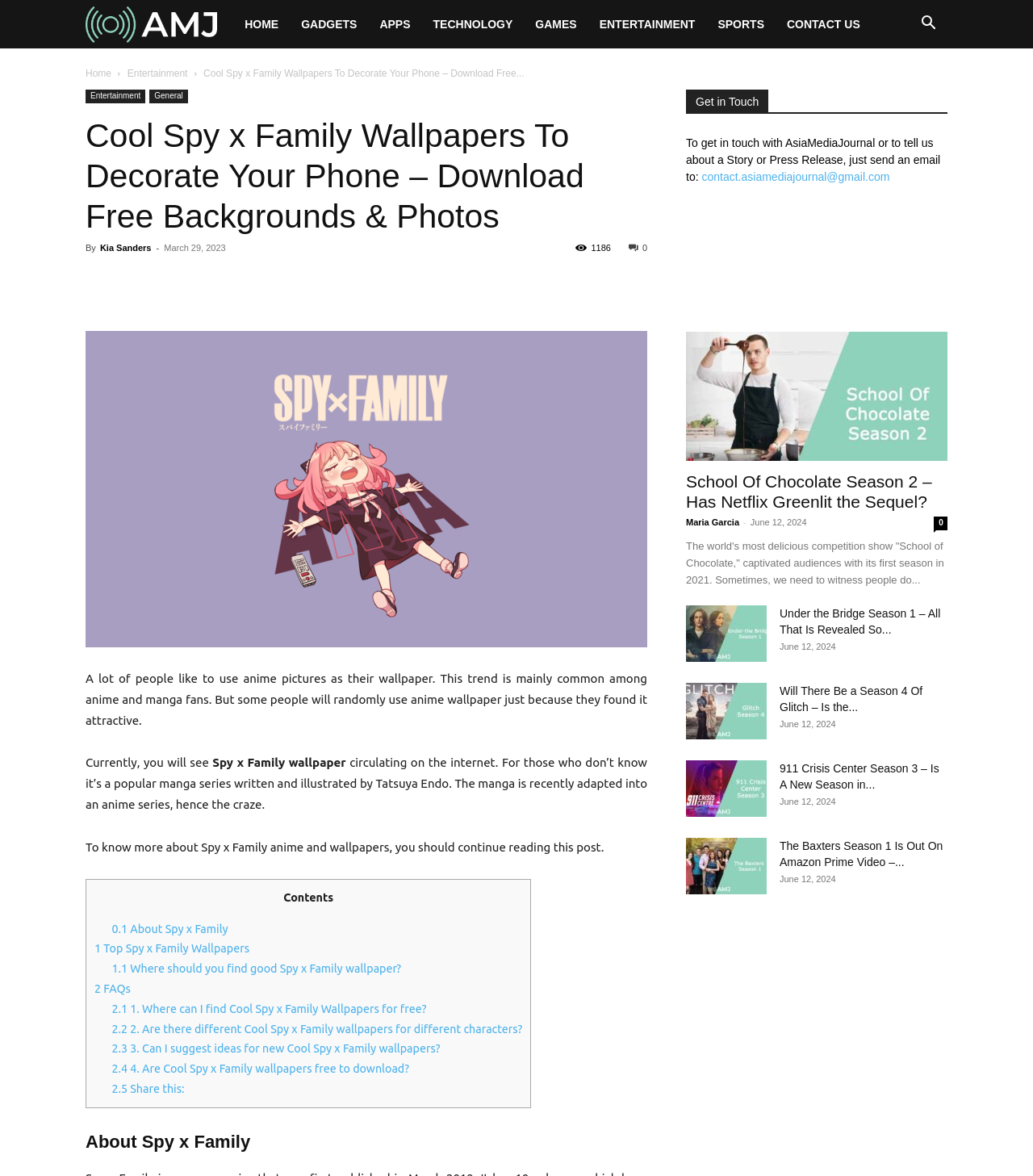What is the topic of the main article?
Please give a detailed and elaborate answer to the question based on the image.

The main article has a heading 'Cool Spy x Family Wallpapers To Decorate Your Phone – Download Free Backgrounds & Photos' and the content is about Spy x Family wallpapers, indicating that the topic of the main article is Spy x Family.